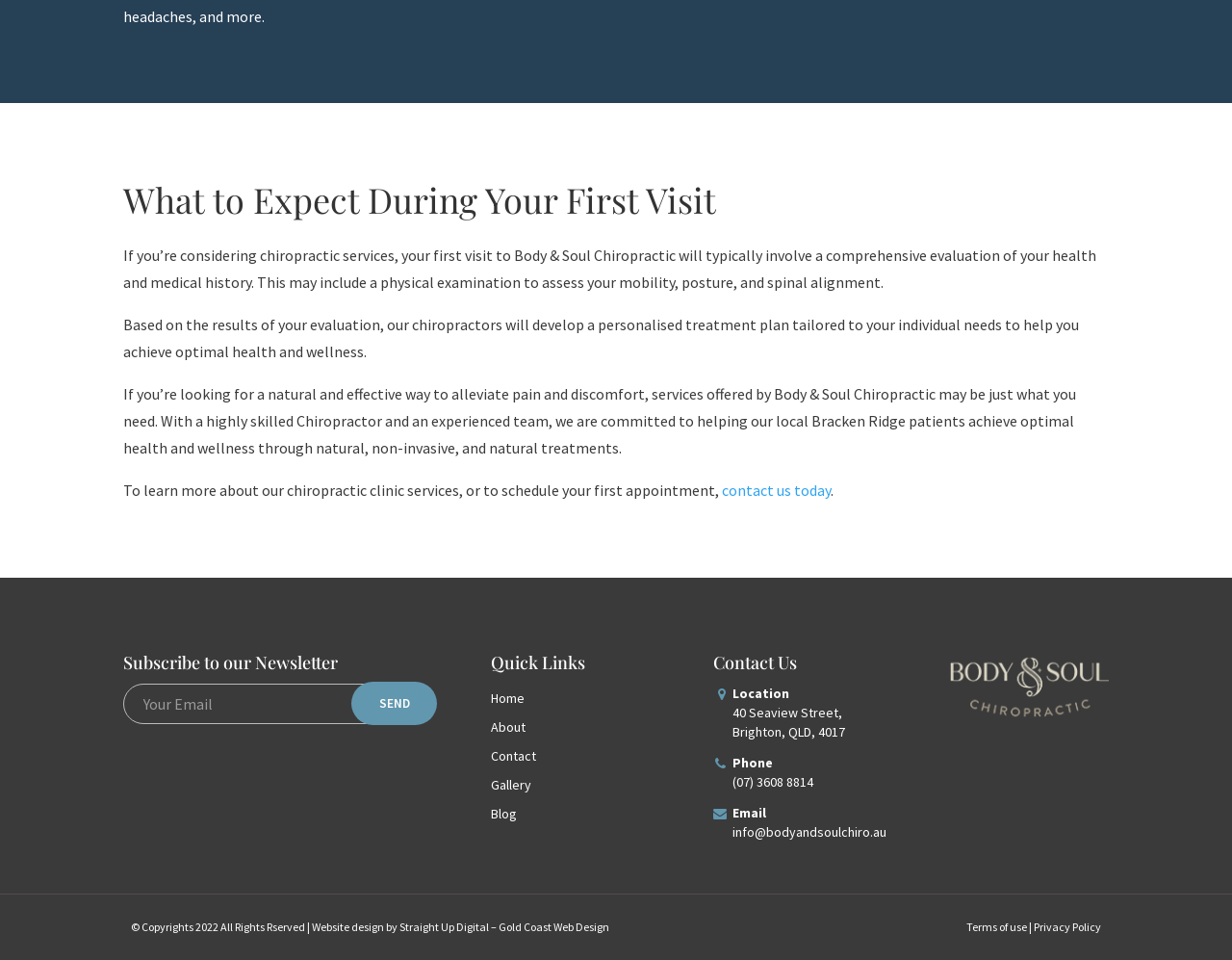What can be developed based on the results of the evaluation?
Based on the image, answer the question with a single word or brief phrase.

Personalised treatment plan